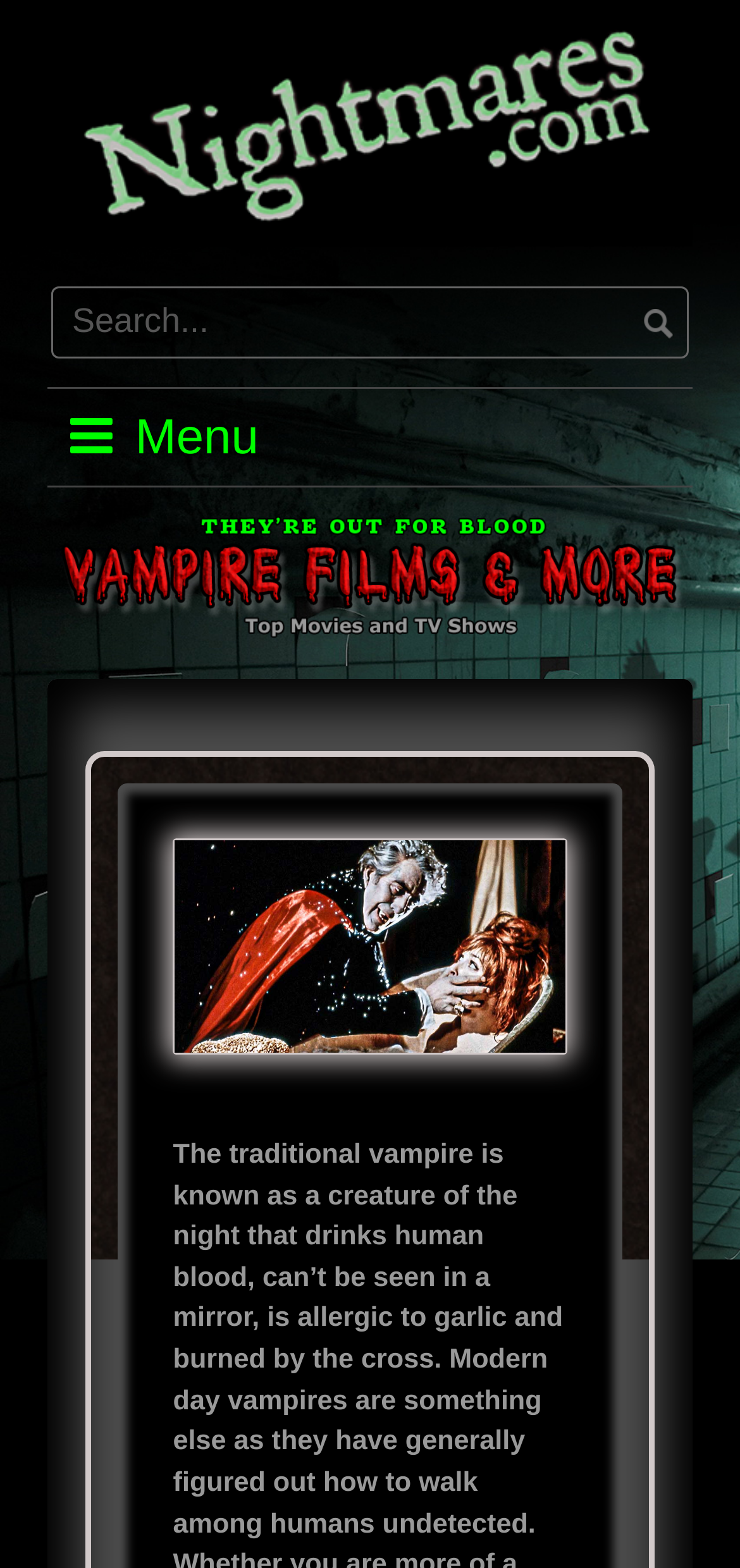Identify the bounding box coordinates for the UI element that matches this description: "<>".

[0.234, 0.534, 0.766, 0.672]